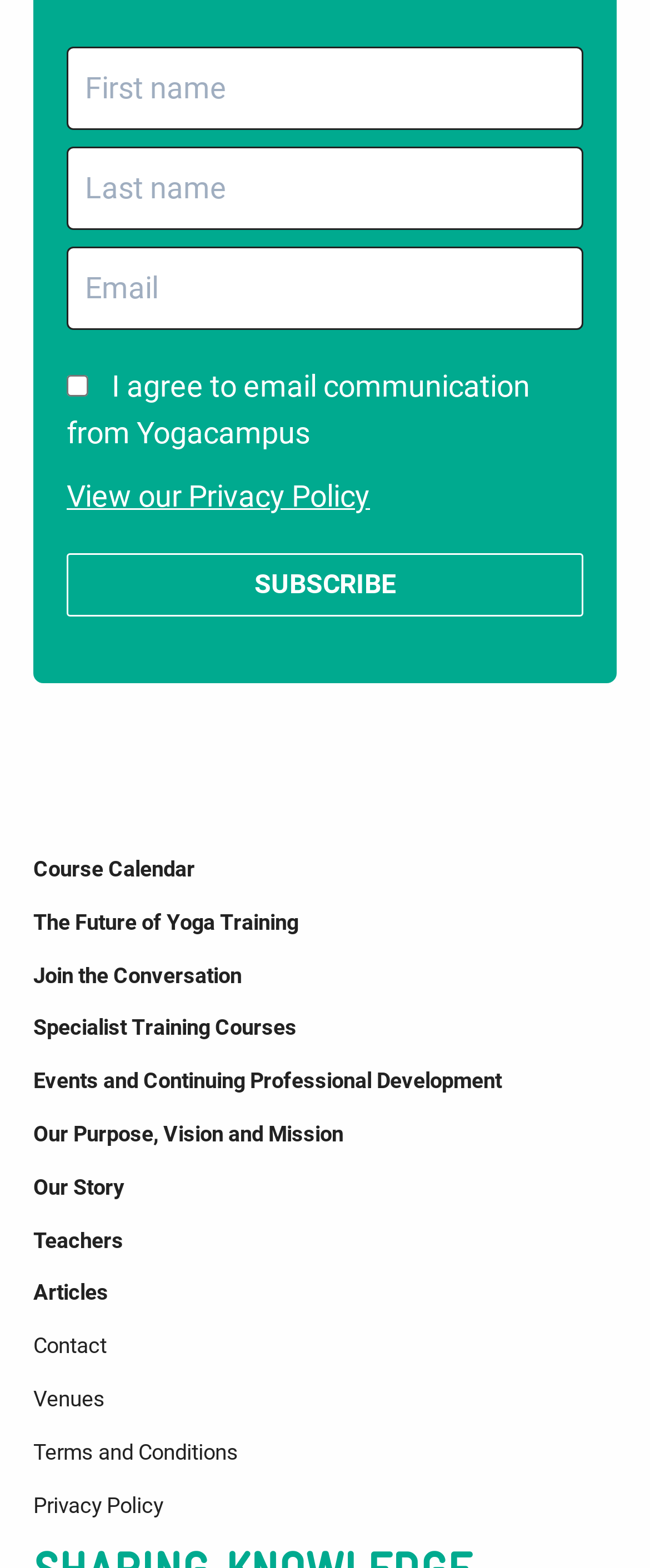What is the required field in the textboxes?
Based on the image, give a concise answer in the form of a single word or short phrase.

The third textbox